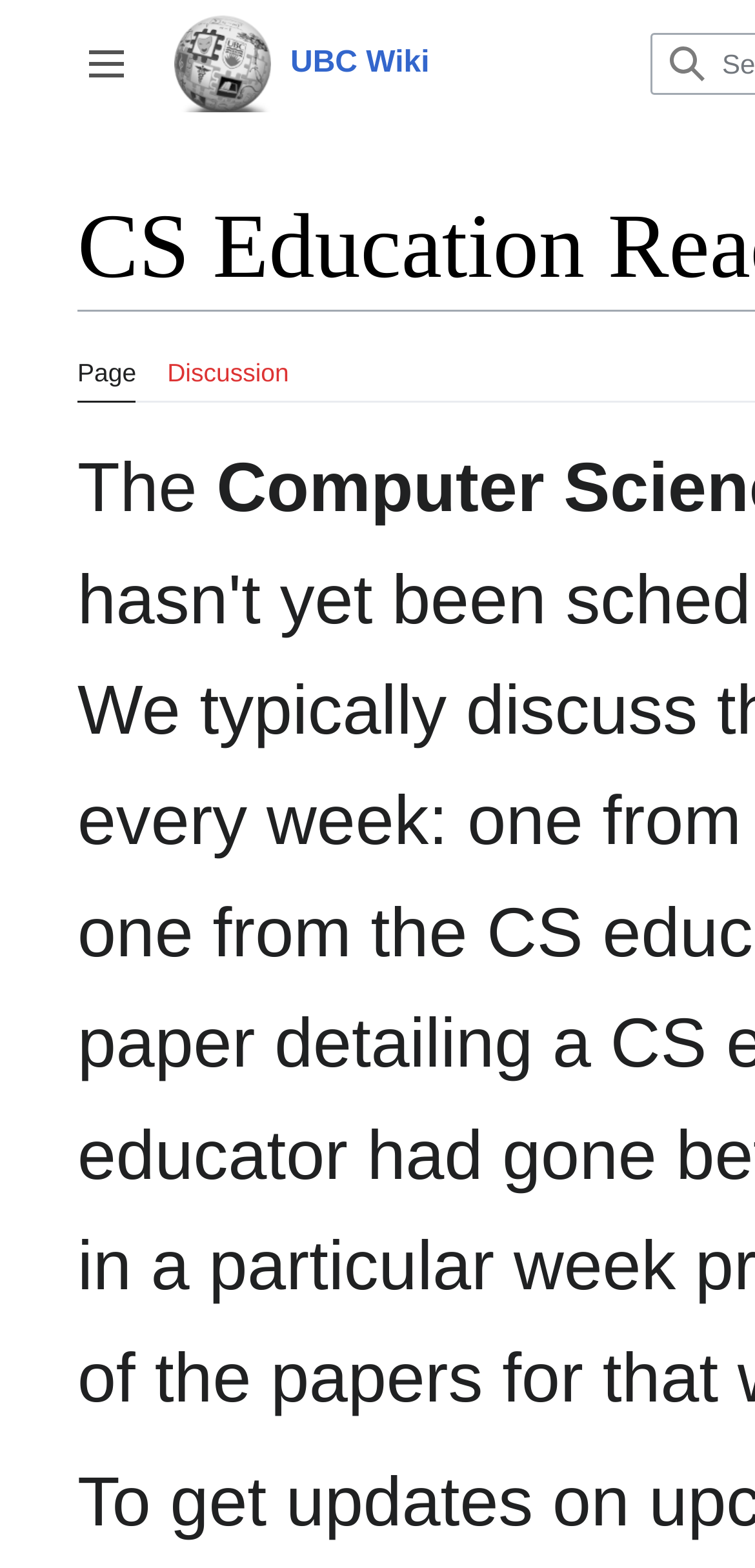Identify the bounding box coordinates for the UI element described as follows: Toggle sidebar. Use the format (top-left x, top-left y, bottom-right x, bottom-right y) and ensure all values are floating point numbers between 0 and 1.

[0.082, 0.012, 0.2, 0.069]